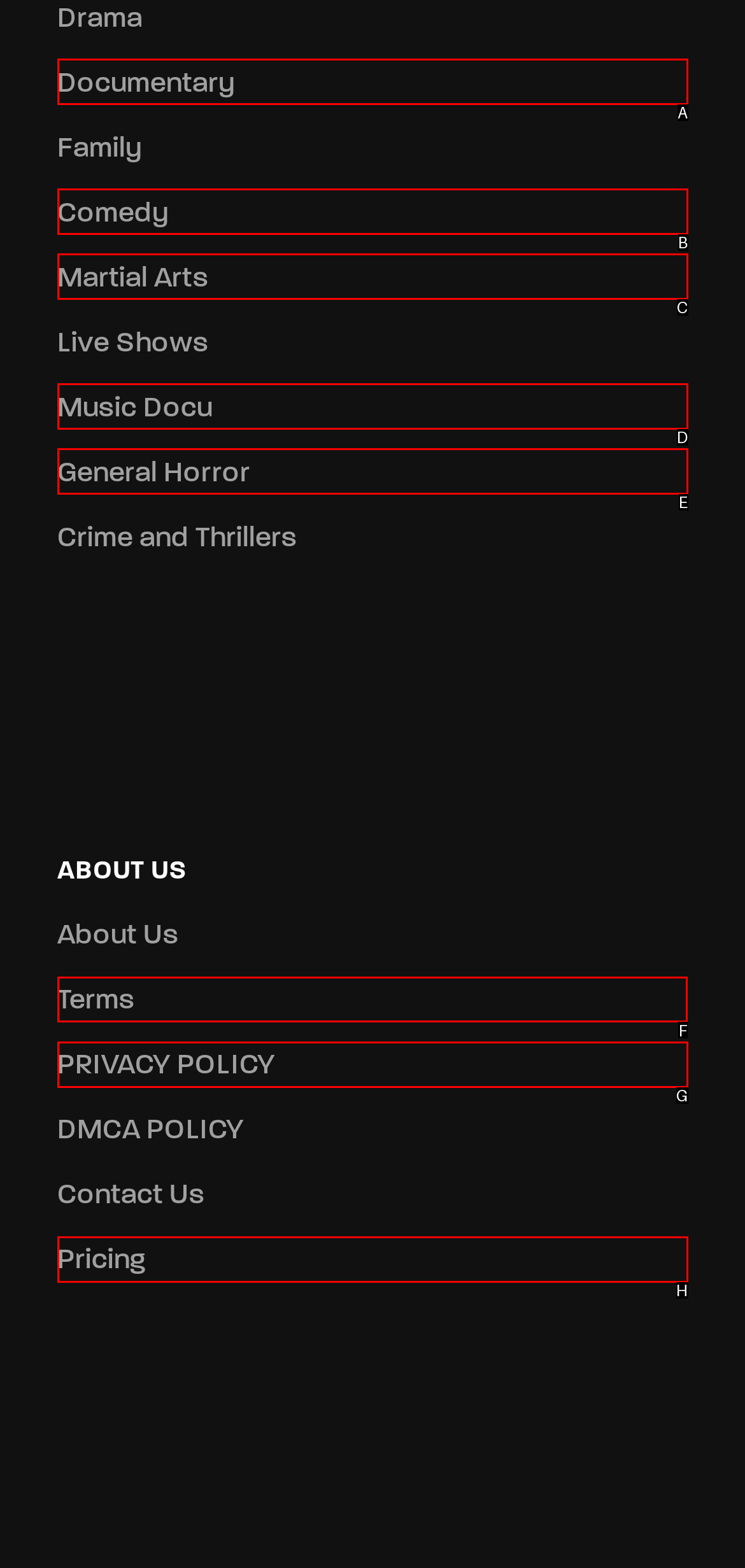Decide which letter you need to select to fulfill the task: Follow on Facebook
Answer with the letter that matches the correct option directly.

None